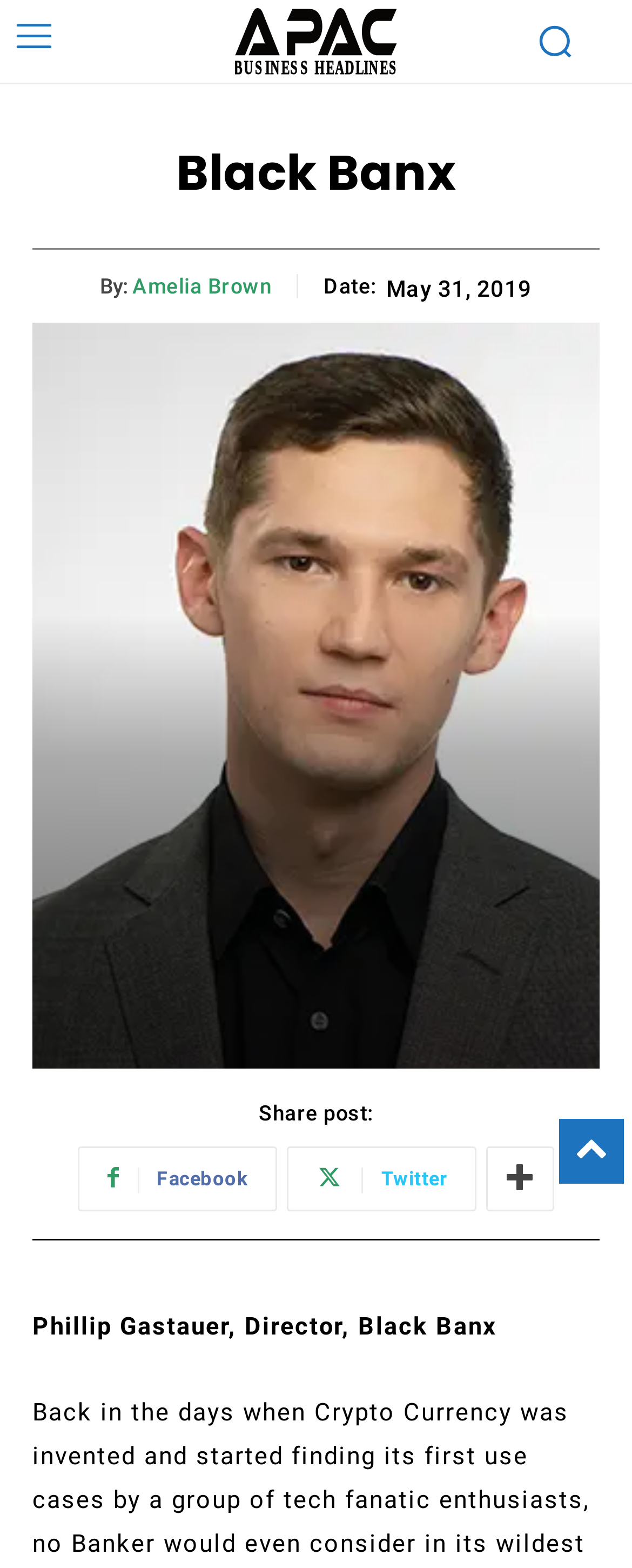How many social media sharing options are available?
Look at the image and provide a short answer using one word or a phrase.

3